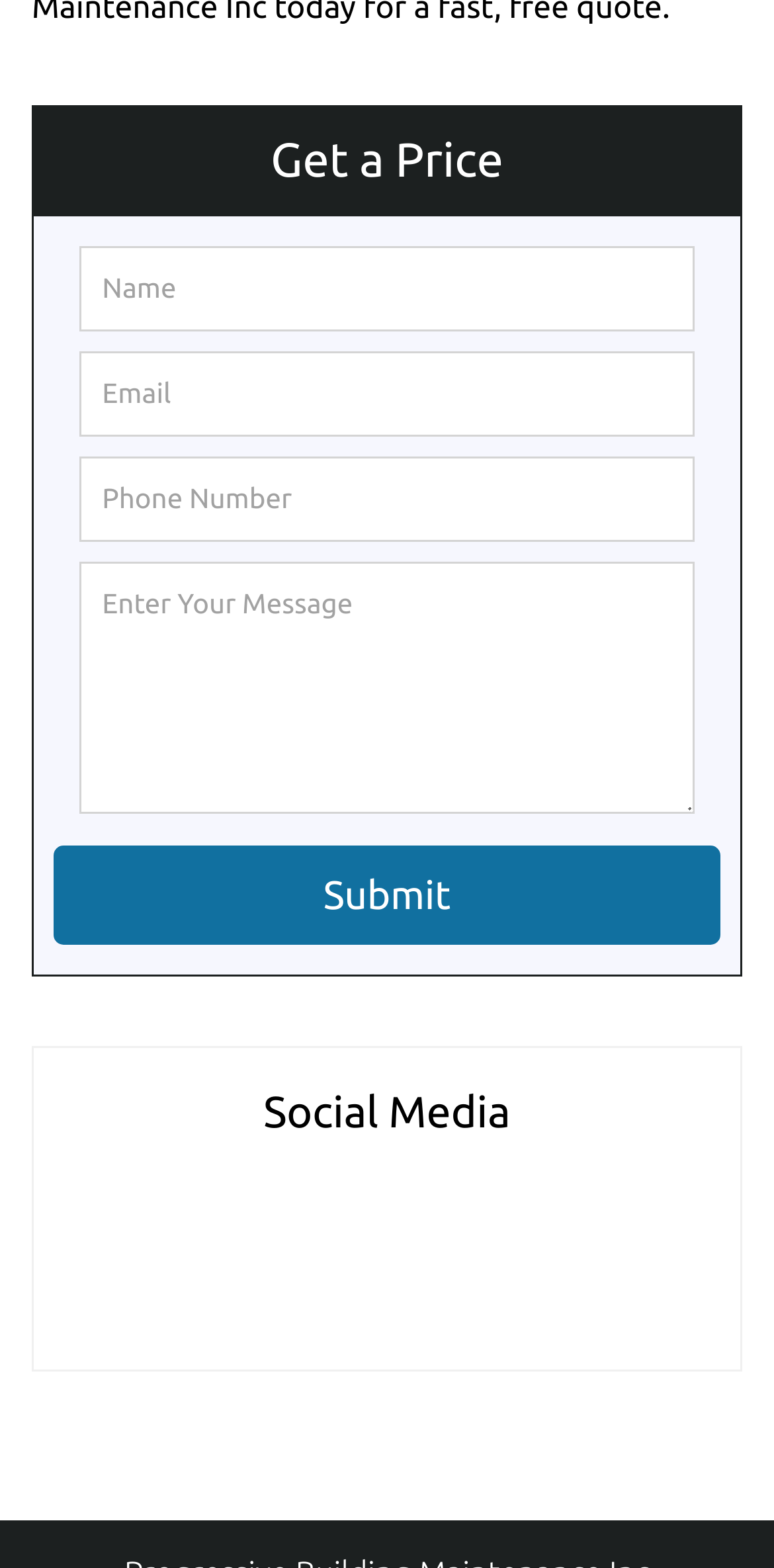Please analyze the image and provide a thorough answer to the question:
What is the position of the submit button?

The submit button is located below the form fields, with a y1 coordinate of 0.539, indicating that it is positioned below the form.